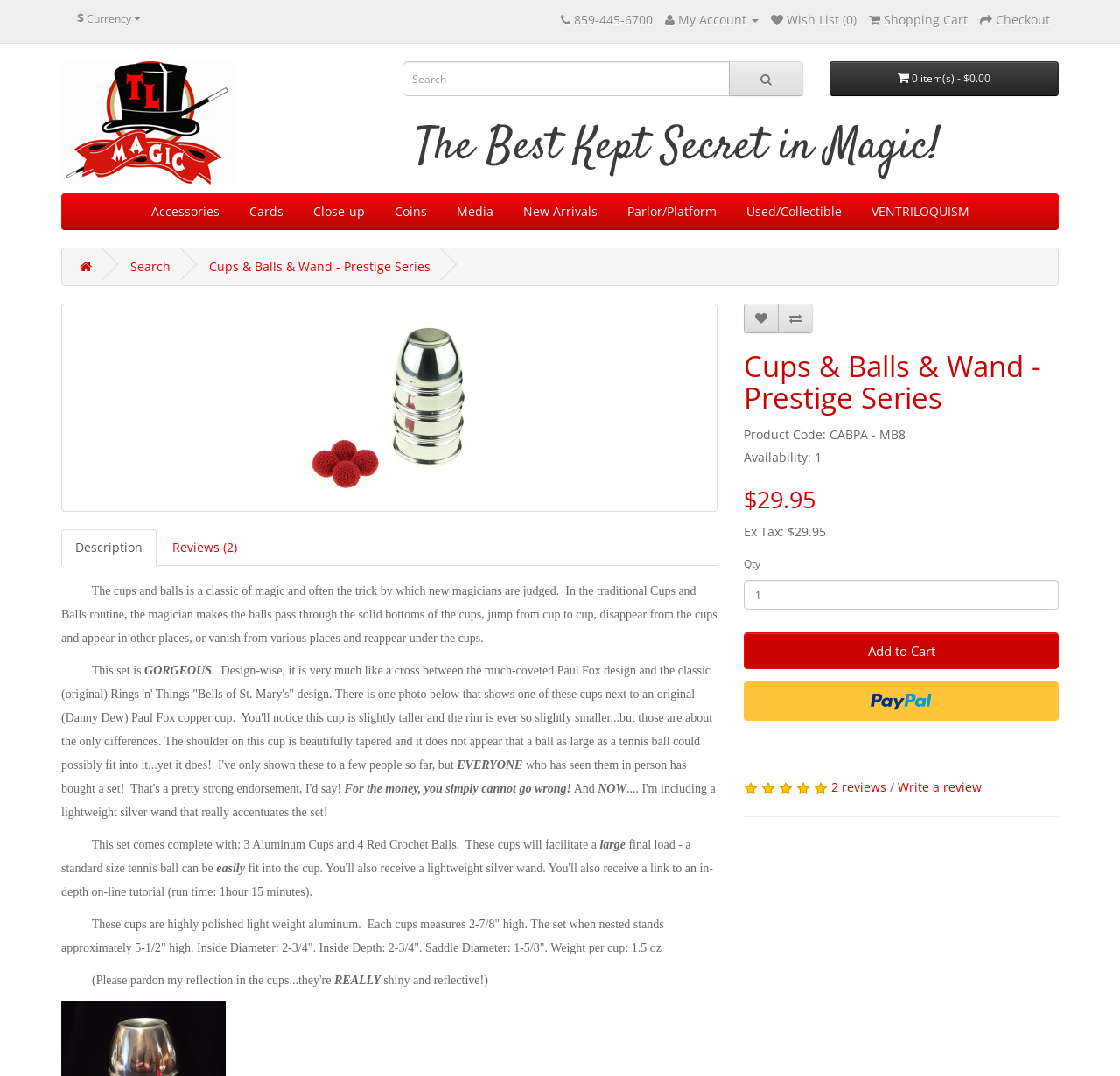Identify the bounding box coordinates of the clickable region required to complete the instruction: "Add to cart". The coordinates should be given as four float numbers within the range of 0 and 1, i.e., [left, top, right, bottom].

[0.664, 0.588, 0.945, 0.622]